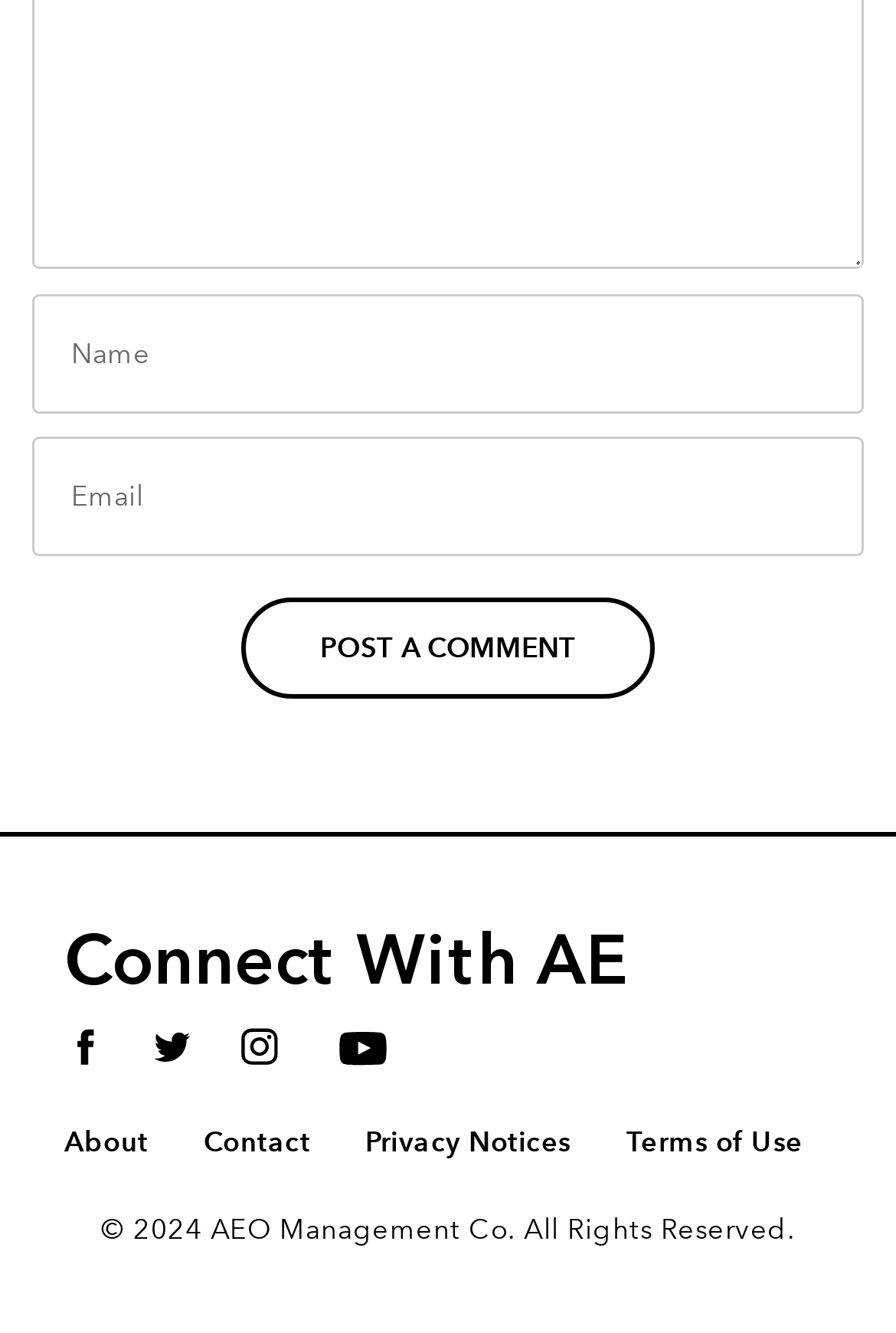What is the company name?
From the image, respond using a single word or phrase.

AEO Management Co.